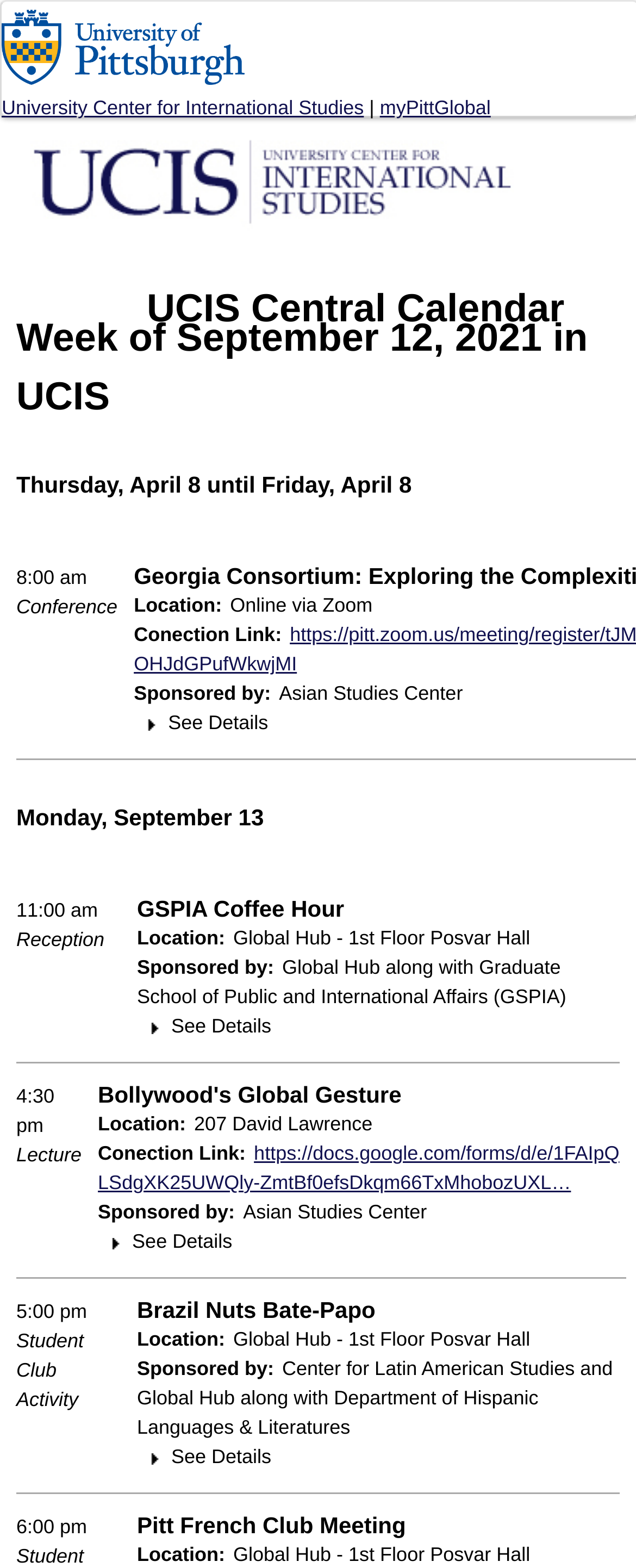Analyze the image and answer the question with as much detail as possible: 
What is the event on Thursday, April 8?

I found this answer by examining the heading 'Thursday, April 8 until Friday, April 8' and the subsequent StaticText 'Conference' which indicates that the event on that day is a conference.